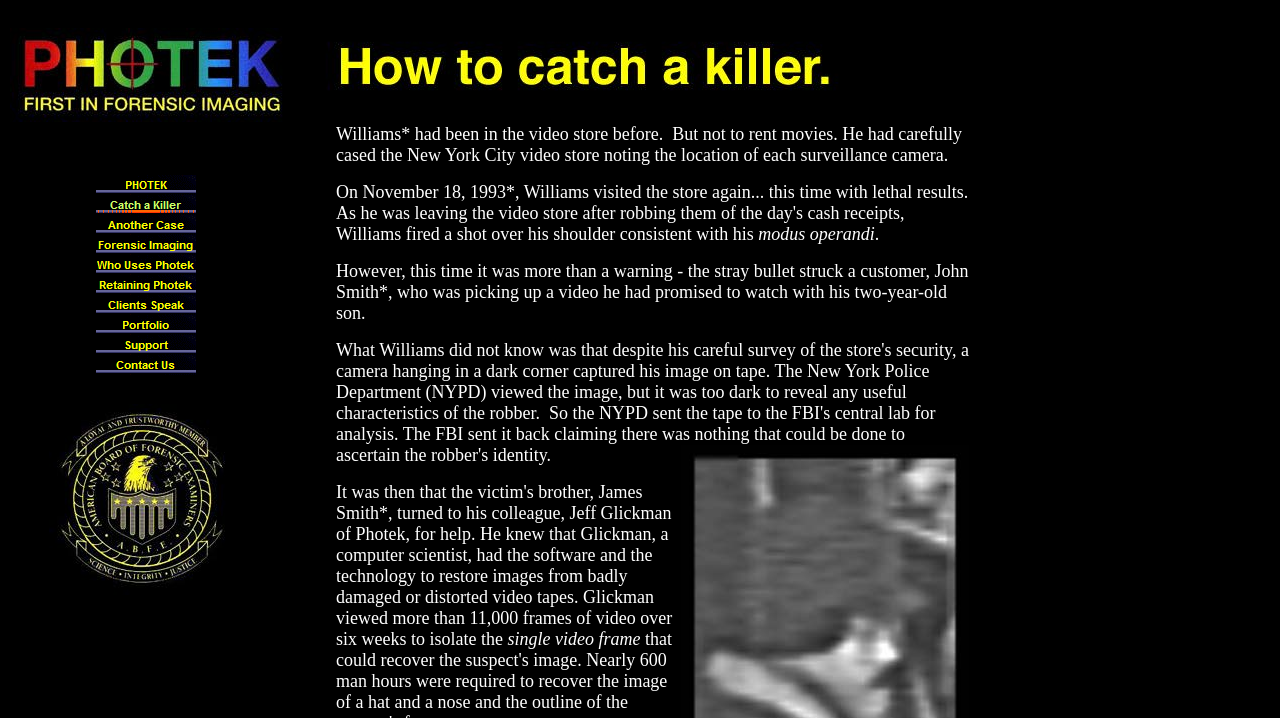Find the bounding box coordinates for the UI element that matches this description: "alt="Portfolio"".

[0.075, 0.447, 0.153, 0.471]